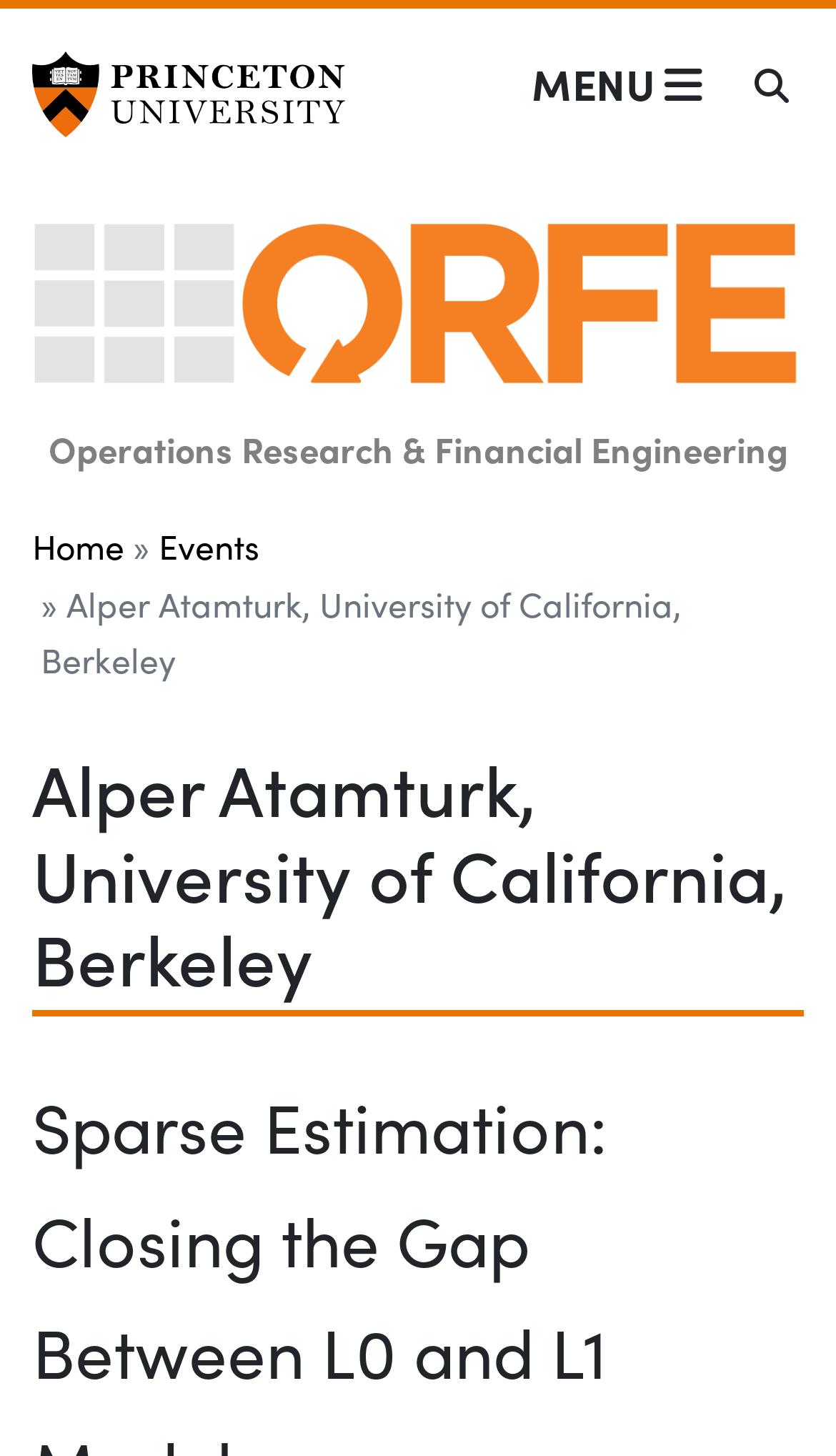What is the link to Alper Atamturk's affiliation?
Respond to the question with a single word or phrase according to the image.

Princeton University